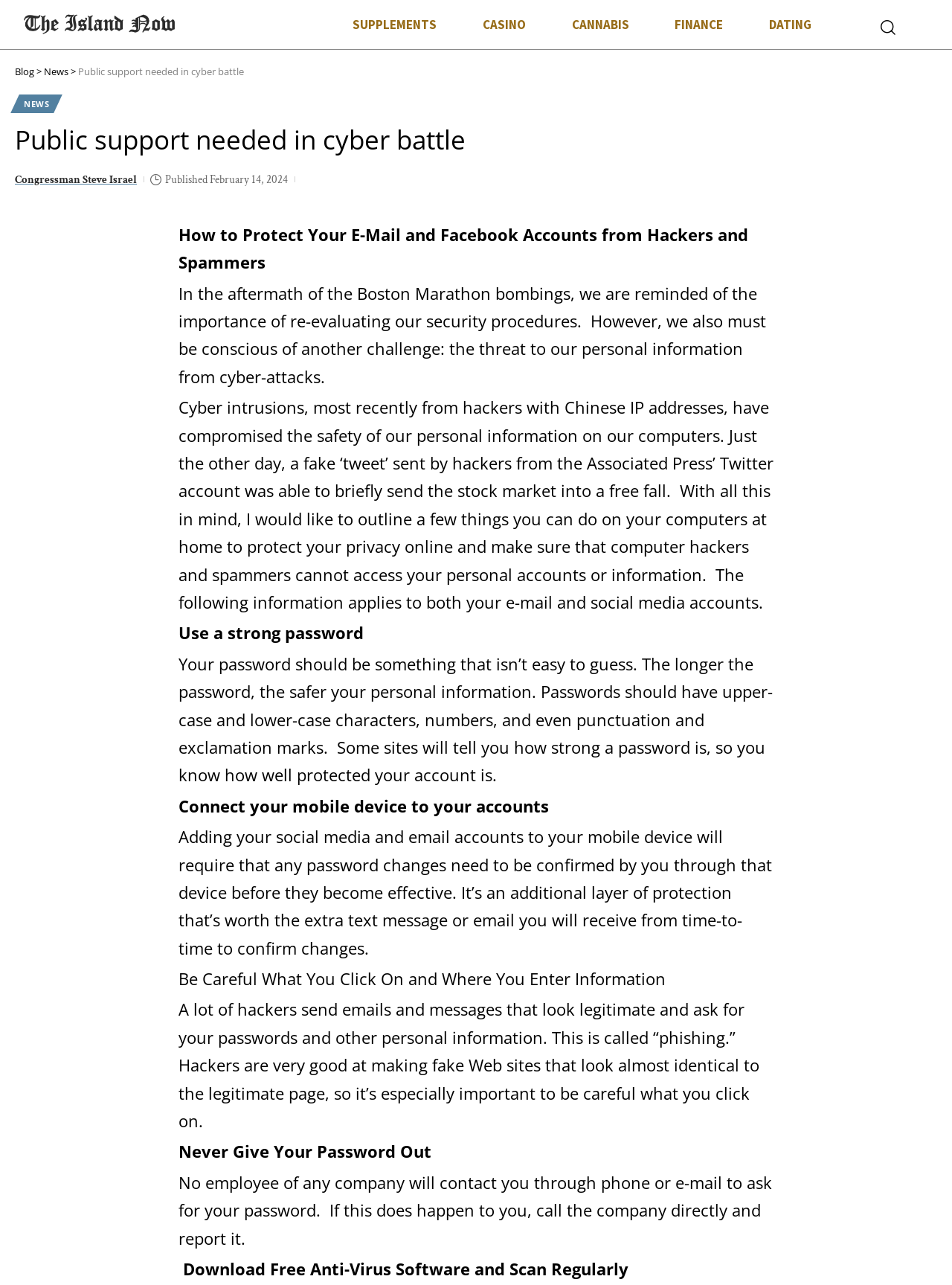Using the provided element description "Congressman Steve Israel", determine the bounding box coordinates of the UI element.

[0.016, 0.132, 0.144, 0.147]